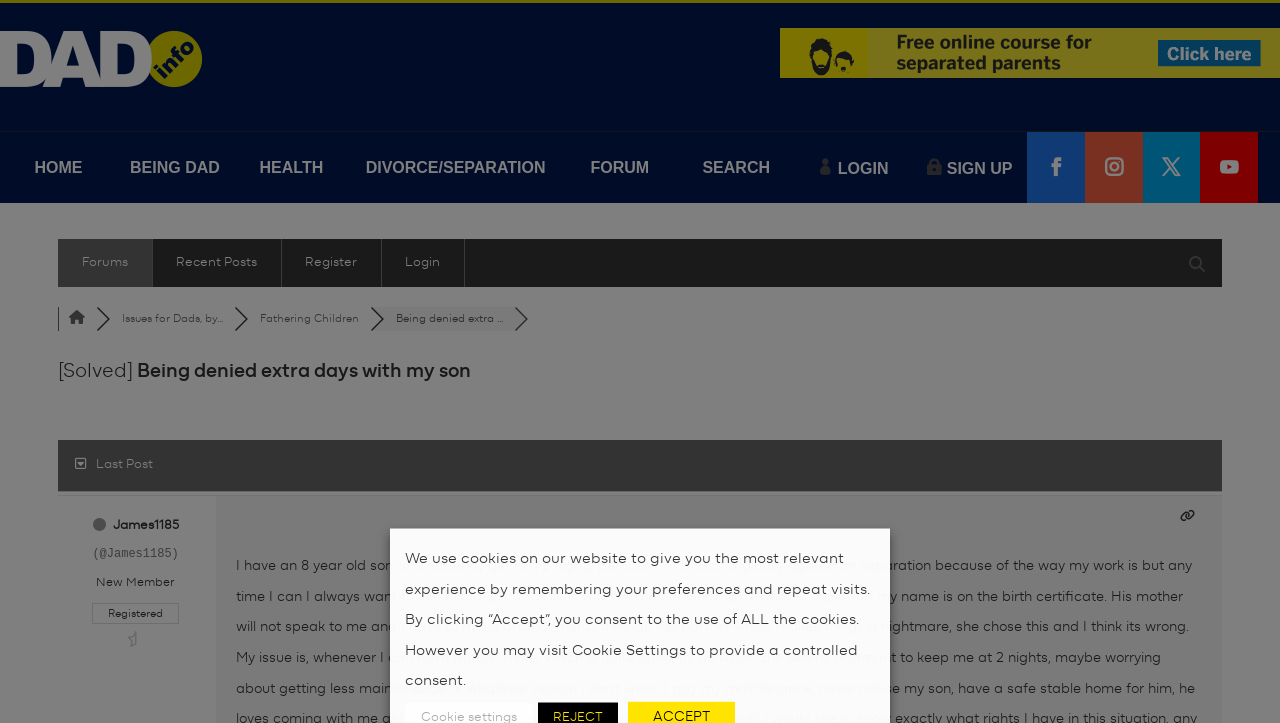Determine the bounding box coordinates of the section I need to click to execute the following instruction: "Click on the 'FORUM' link". Provide the coordinates as four float numbers between 0 and 1, i.e., [left, top, right, bottom].

[0.439, 0.183, 0.53, 0.281]